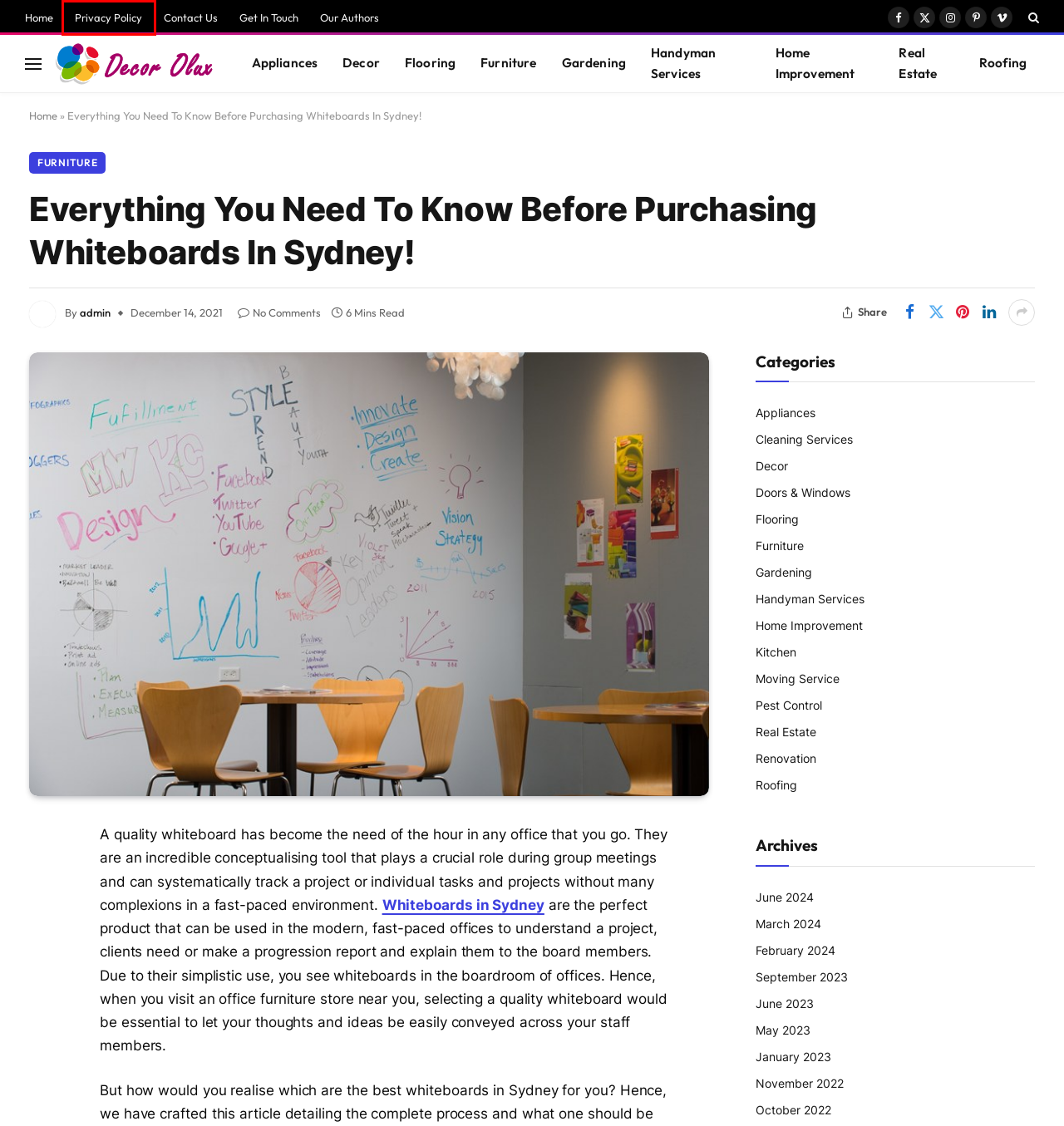A screenshot of a webpage is given, featuring a red bounding box around a UI element. Please choose the webpage description that best aligns with the new webpage after clicking the element in the bounding box. These are the descriptions:
A. Moving Service Archives - Decor Olux
B. Renovation Archives - Decor Olux
C. Privacy Policy - Decor Olux
D. Decor Archives - Decor Olux
E. June 2023 - Decor Olux
F. Cleaning Services Archives - Decor Olux
G. Handyman Services Archives - Decor Olux
H. Educational Whiteboards In Sydney | Teachers Whiteboard

C